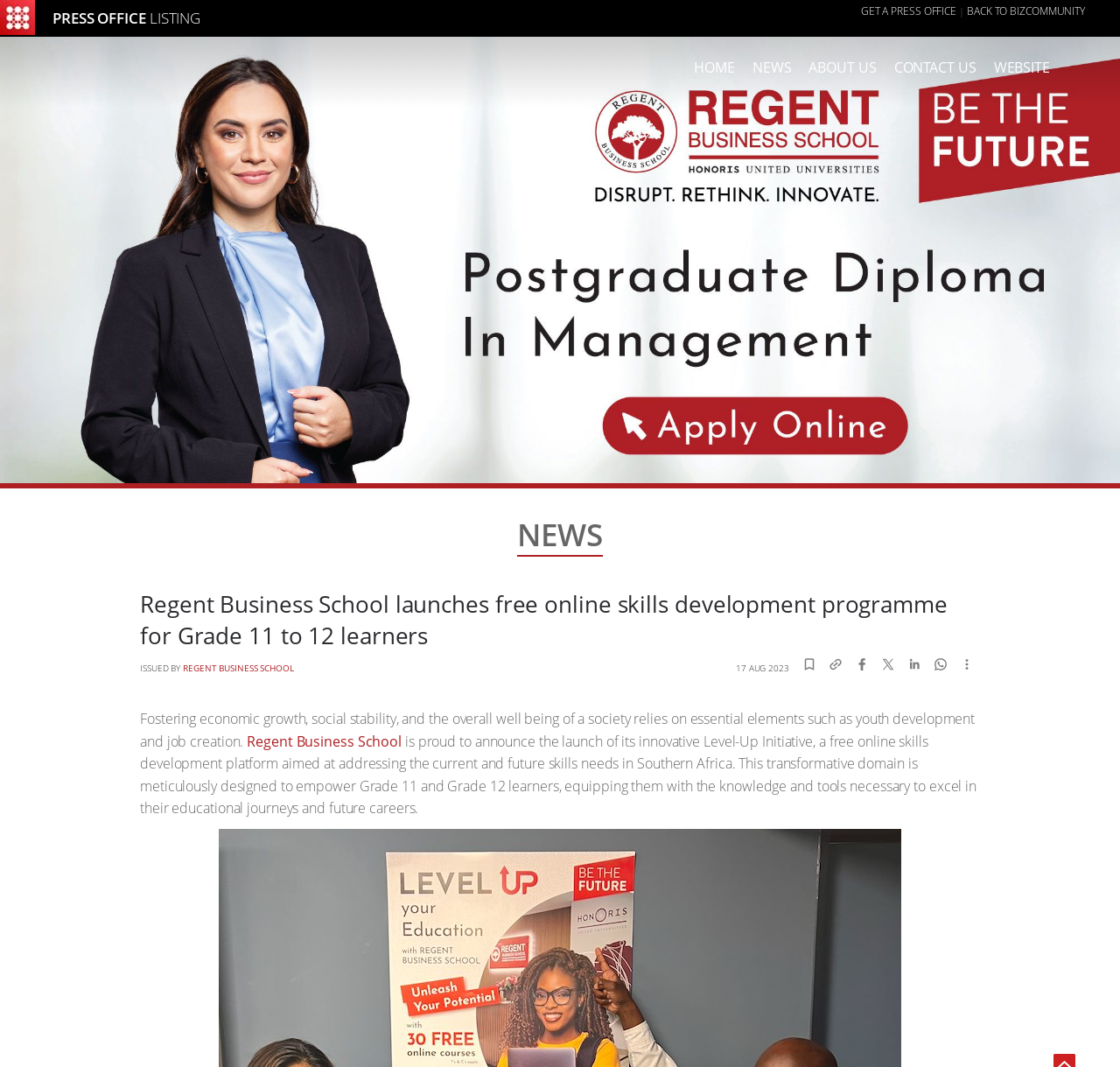Please determine the headline of the webpage and provide its content.

Regent Business School launches free online skills development programme for Grade 11 to 12 learners